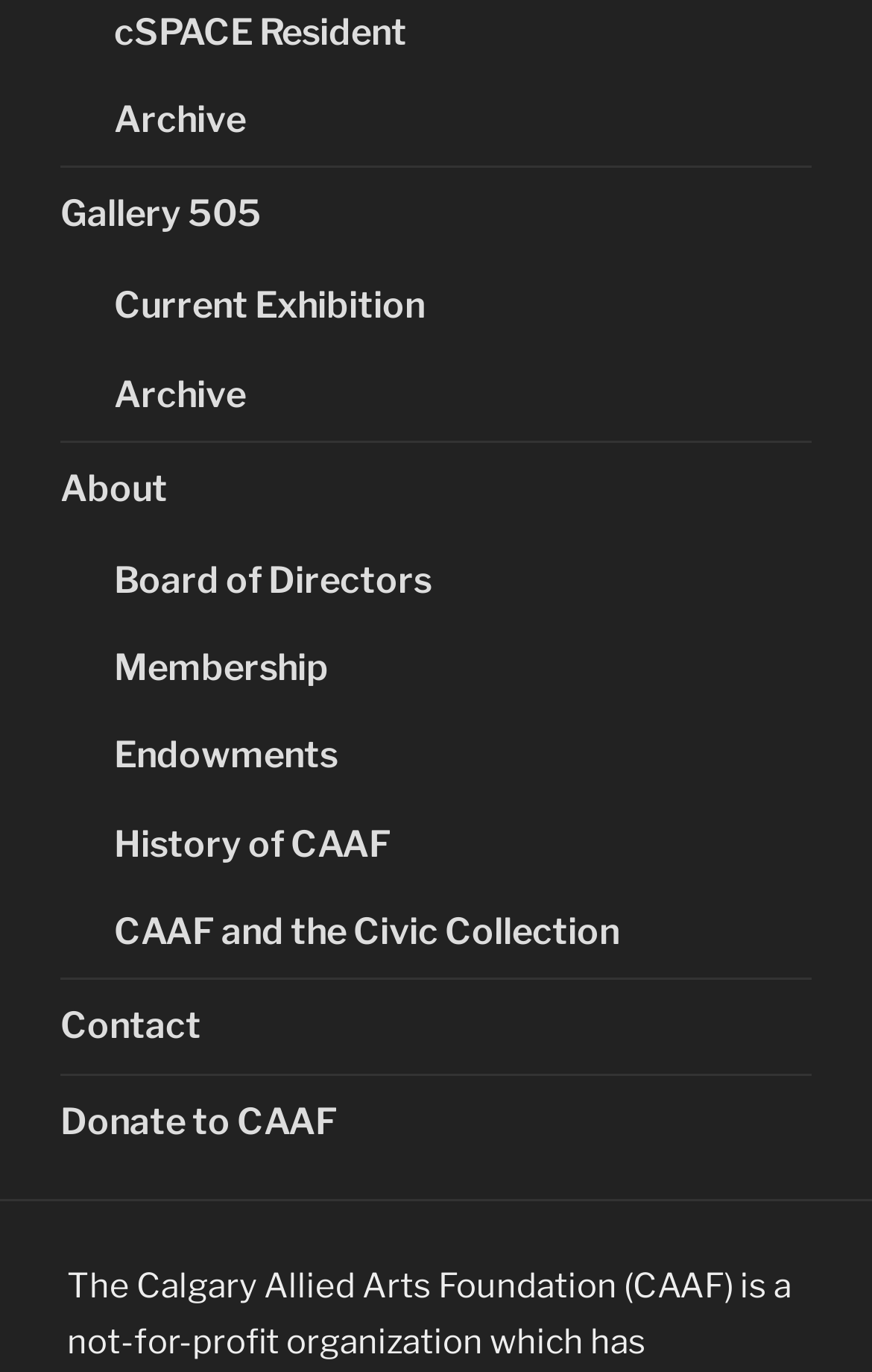Determine the bounding box coordinates of the area to click in order to meet this instruction: "view current exhibition".

[0.131, 0.192, 0.93, 0.256]